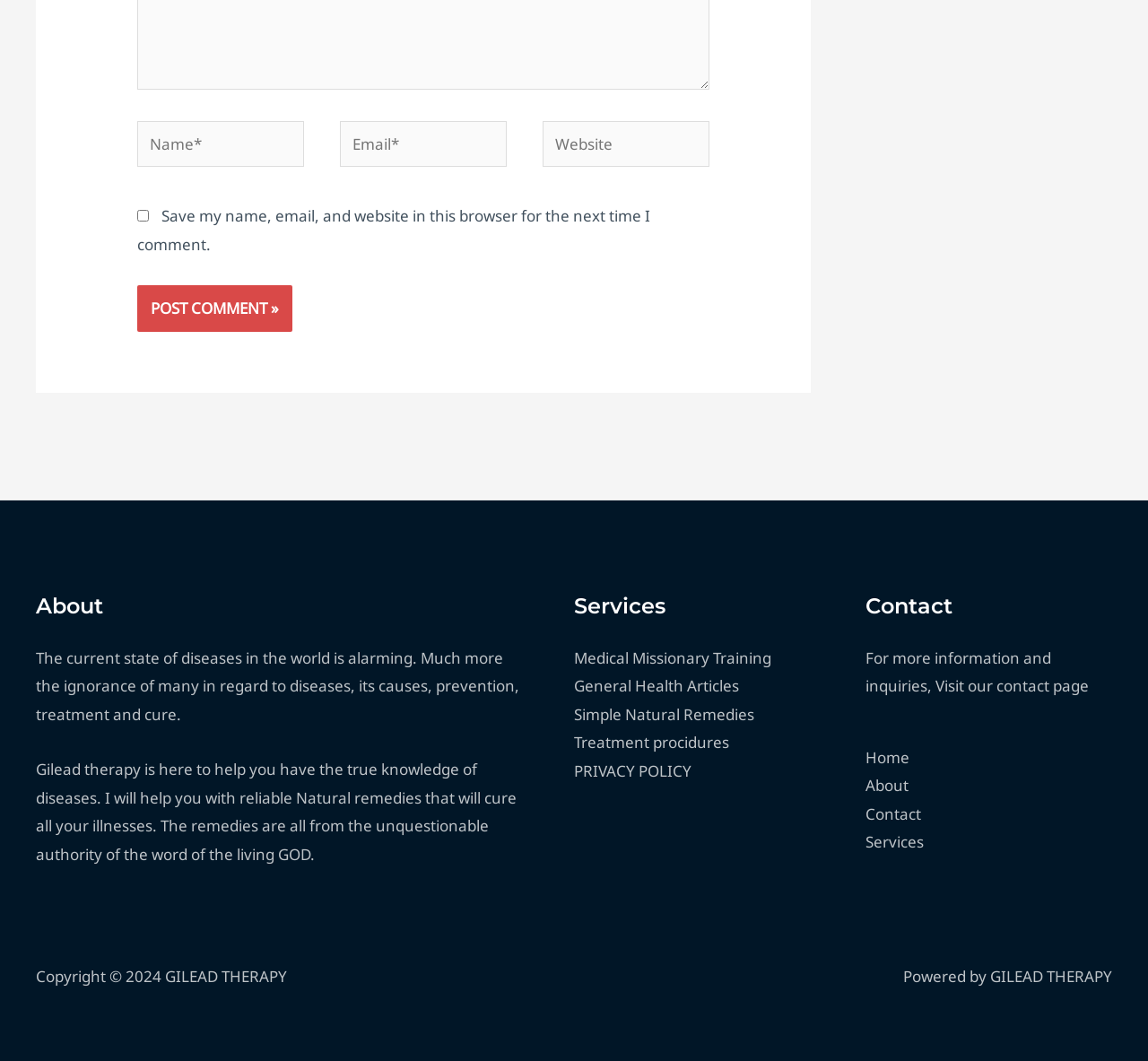Given the description: "China Daily", determine the bounding box coordinates of the UI element. The coordinates should be formatted as four float numbers between 0 and 1, [left, top, right, bottom].

None